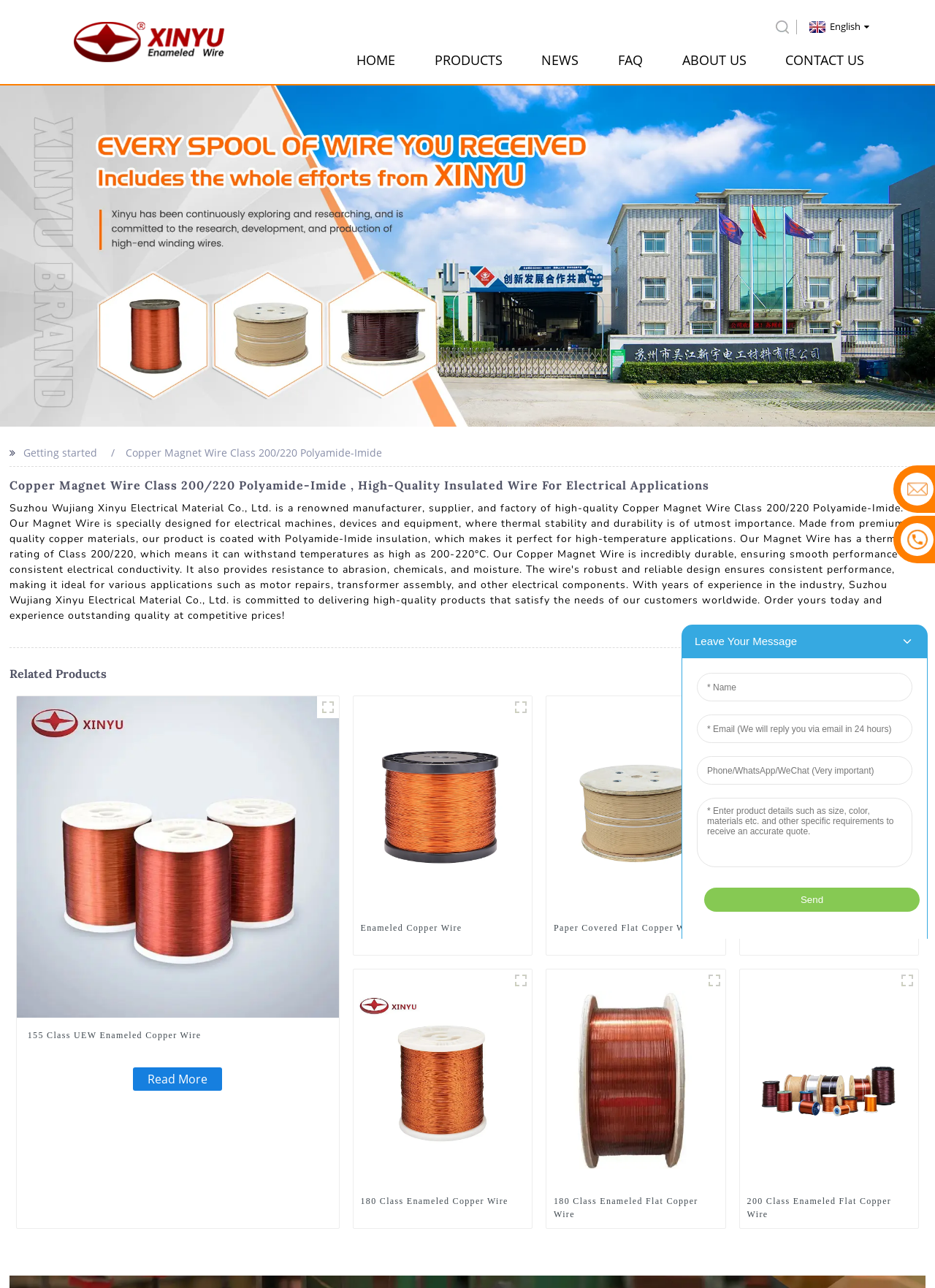Determine the main heading text of the webpage.

Copper Magnet Wire Class 200/220 Polyamide-Imide , High-Quality Insulated Wire For Electrical Applications